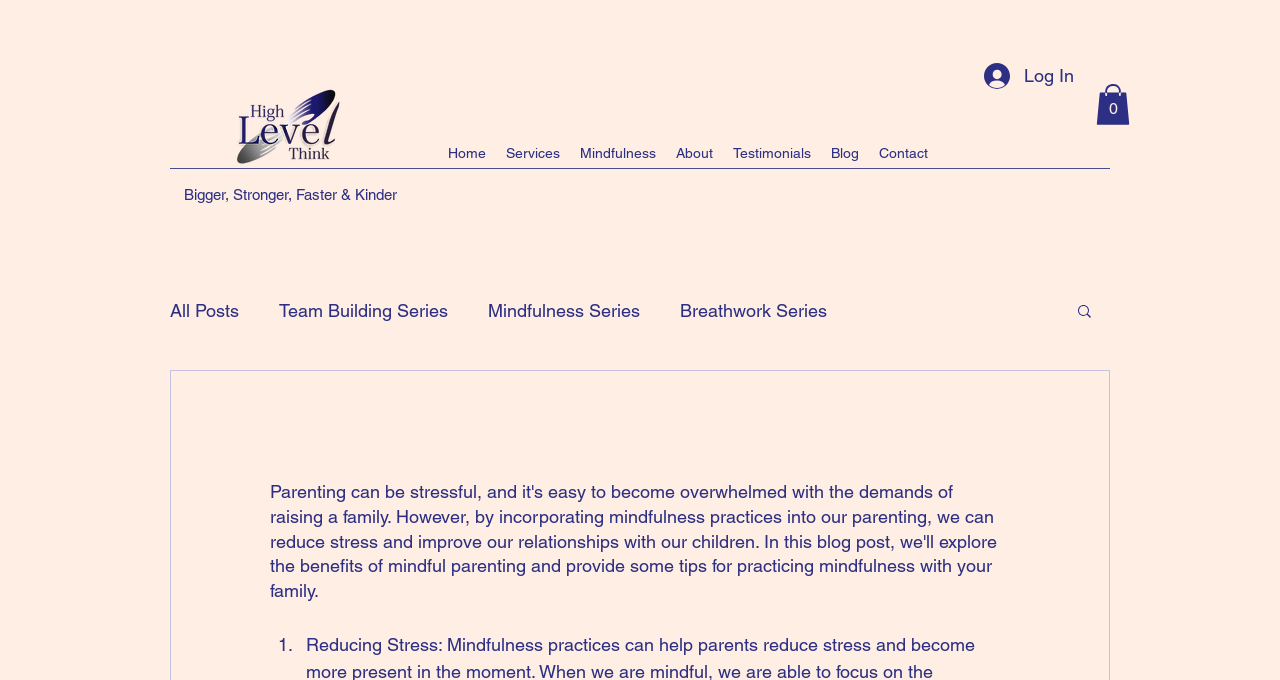Look at the image and answer the question in detail:
How many navigation links are there?

I counted the number of link elements under the navigation element with the text 'Site', and found 7 links: 'Home', 'Services', 'Mindfulness', 'About', 'Testimonials', 'Blog', and 'Contact'.